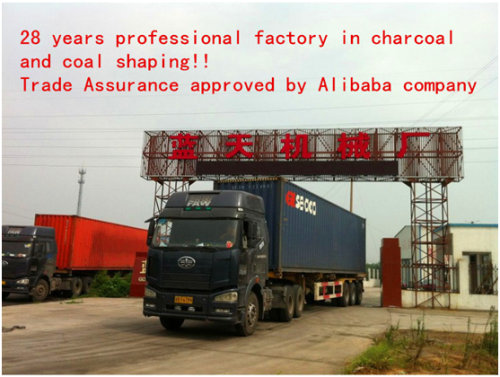Generate an in-depth description of the image you see.

The image showcases the entrance of the Gongyi Lantian Mechanical Plant, a professional factory specializing in the manufacturing of charcoal and coal shaping machinery. Prominently displayed is a large sign that emphasizes the factory's 28 years of experience in the industry, conveying a sense of established expertise. Additionally, the mention of "Trade Assurance approved by Alibaba company" highlights the company's commitment to quality and reliability, appealing to potential customers. In the foreground, a truck is positioned near the entrance, suggesting operational activity and logistical capabilities at the site. The image reflects the factory's industrial environment, underlining its role in producing essential machinery like coal and charcoal briquette machines, among others.